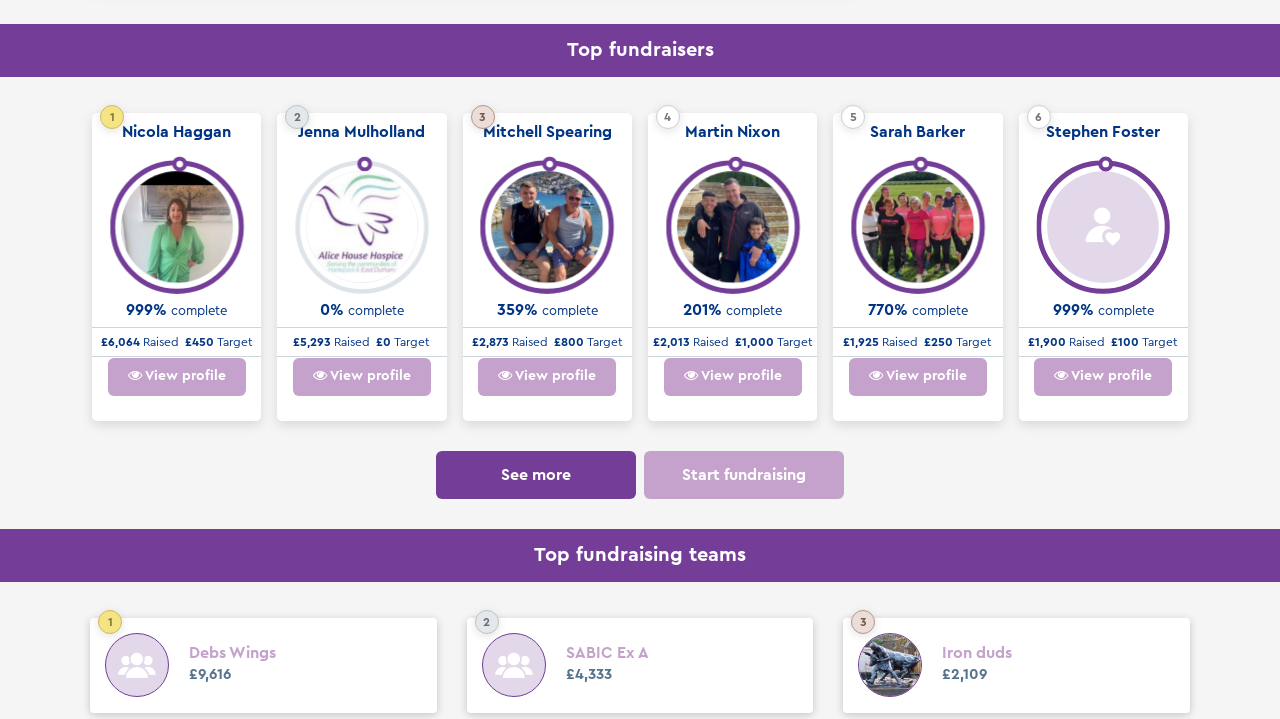Highlight the bounding box coordinates of the element you need to click to perform the following instruction: "Get in touch with ACB."

None